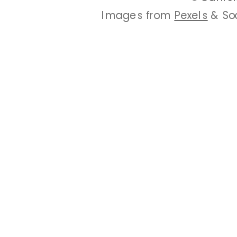What is the theme of the digital marketing emphasized in the caption?
Refer to the screenshot and respond with a concise word or phrase.

Accessibility and navigation